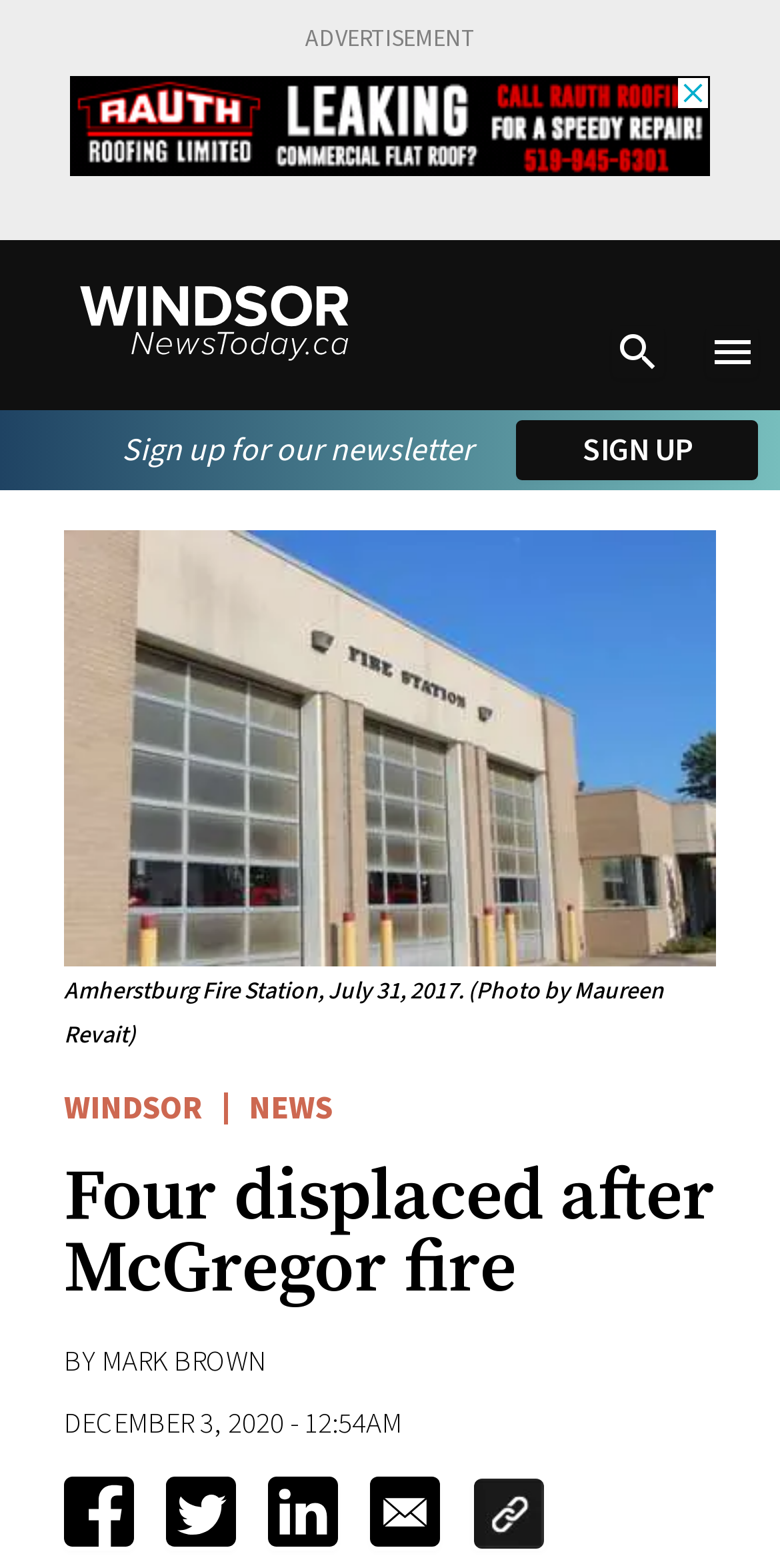What is the location of the fire?
We need a detailed and meticulous answer to the question.

The location of the fire can be determined by looking at the image caption 'Amherstburg Fire Station, July 31, 2017. (Photo by Maureen Revait)' which suggests that the fire is related to Amherstburg.